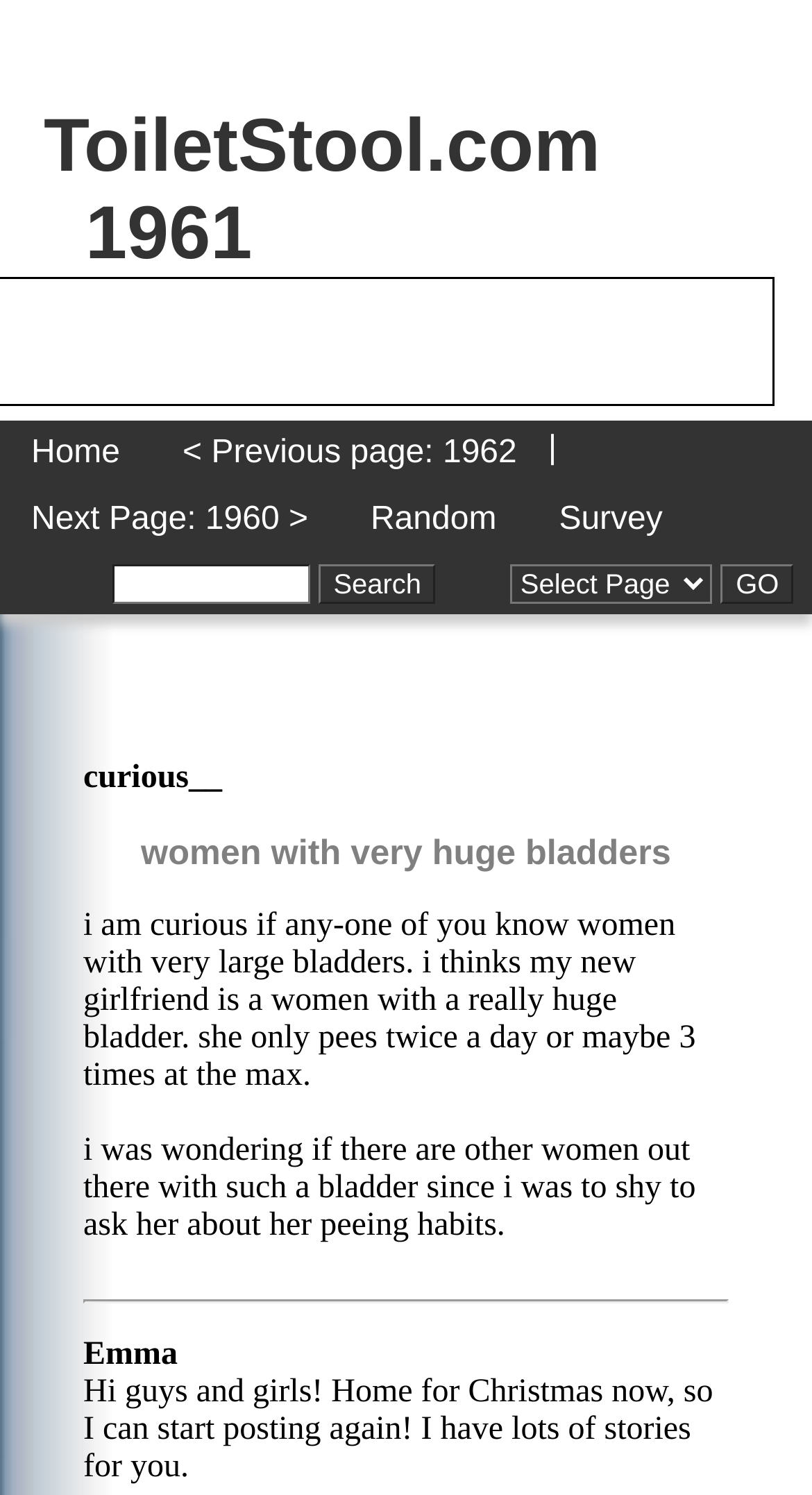What is the name of the author of the second post?
Look at the image and respond with a one-word or short-phrase answer.

Emma